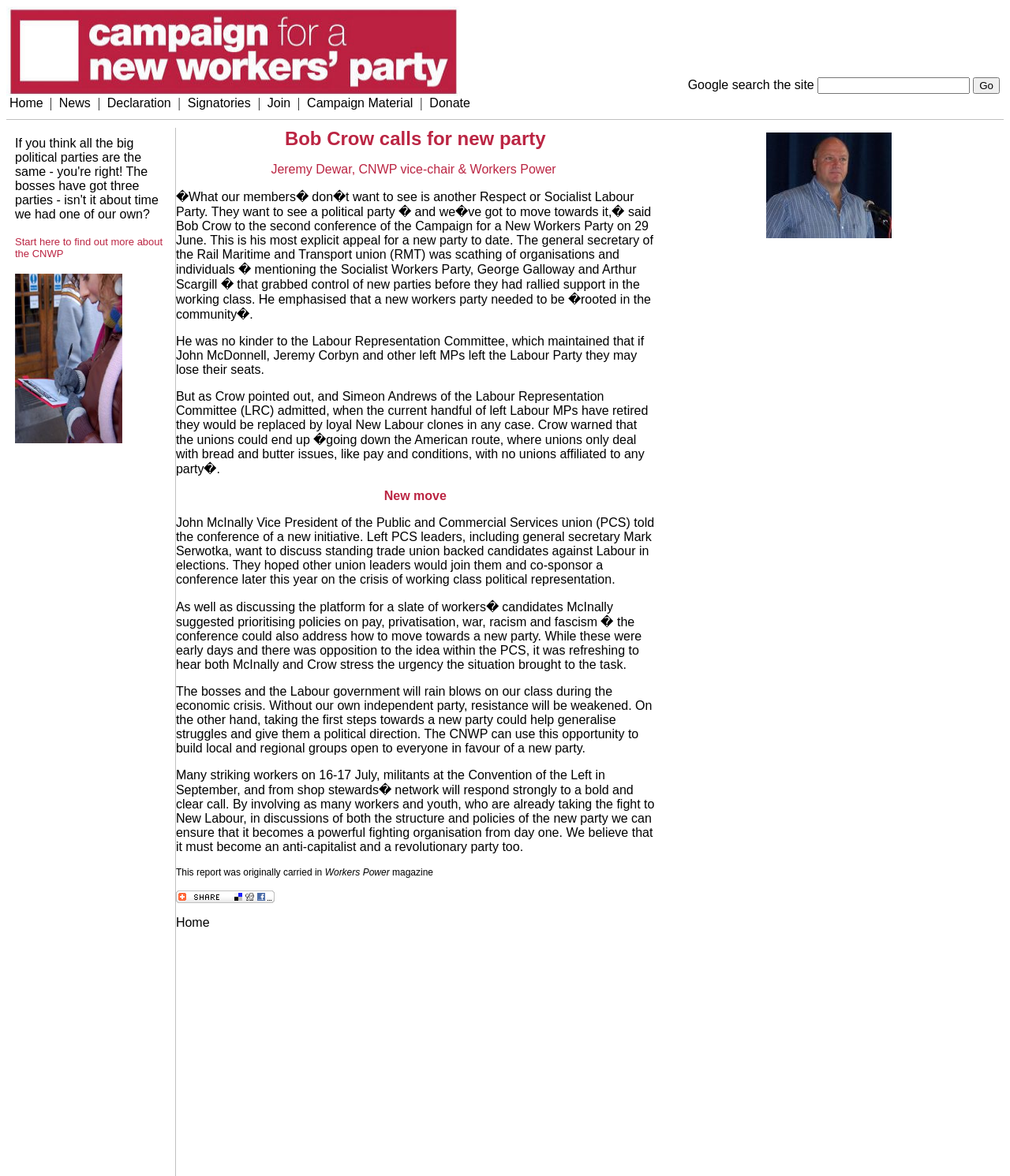Please find the bounding box coordinates of the section that needs to be clicked to achieve this instruction: "Read the news".

[0.058, 0.082, 0.09, 0.093]